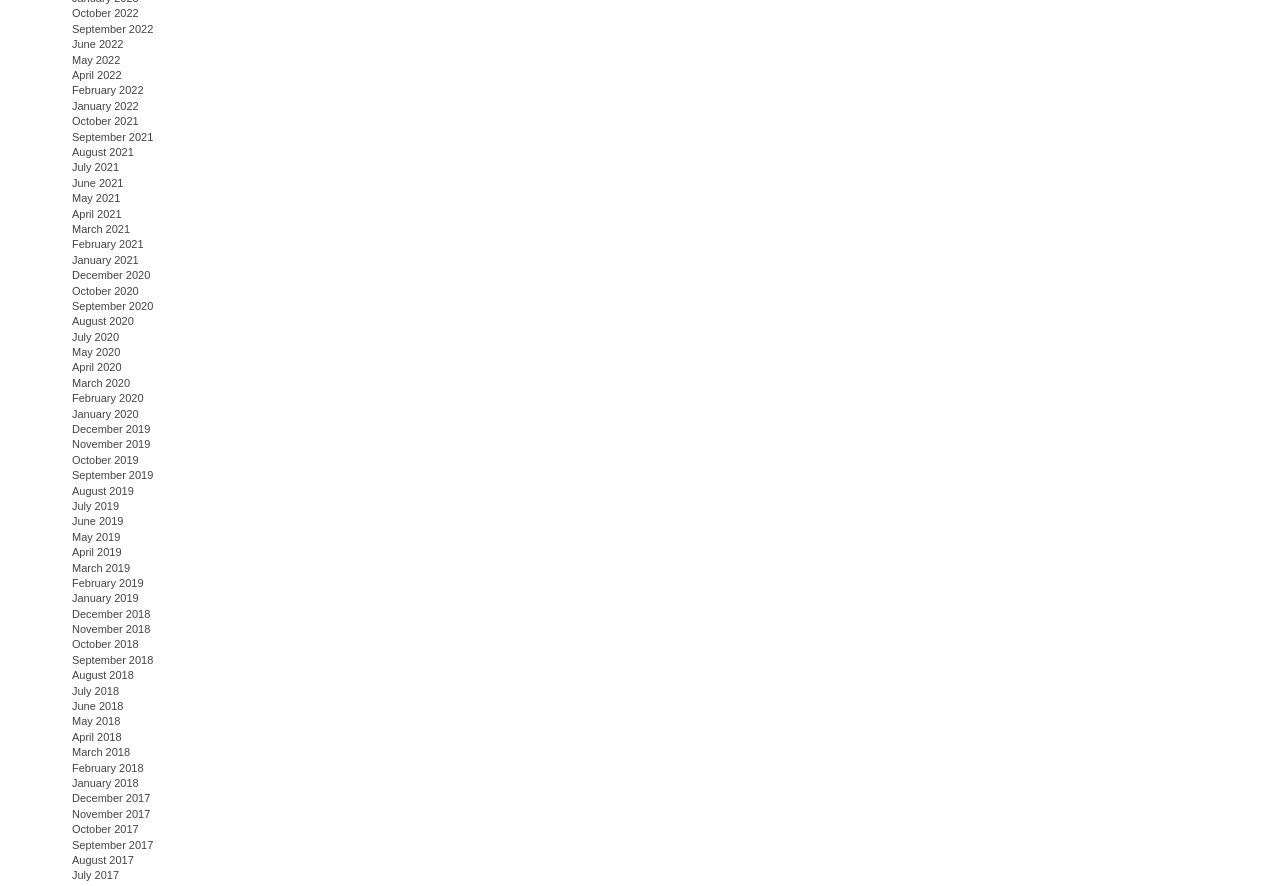Locate the bounding box coordinates of the region to be clicked to comply with the following instruction: "View September 2021". The coordinates must be four float numbers between 0 and 1, in the form [left, top, right, bottom].

[0.056, 0.147, 0.12, 0.161]